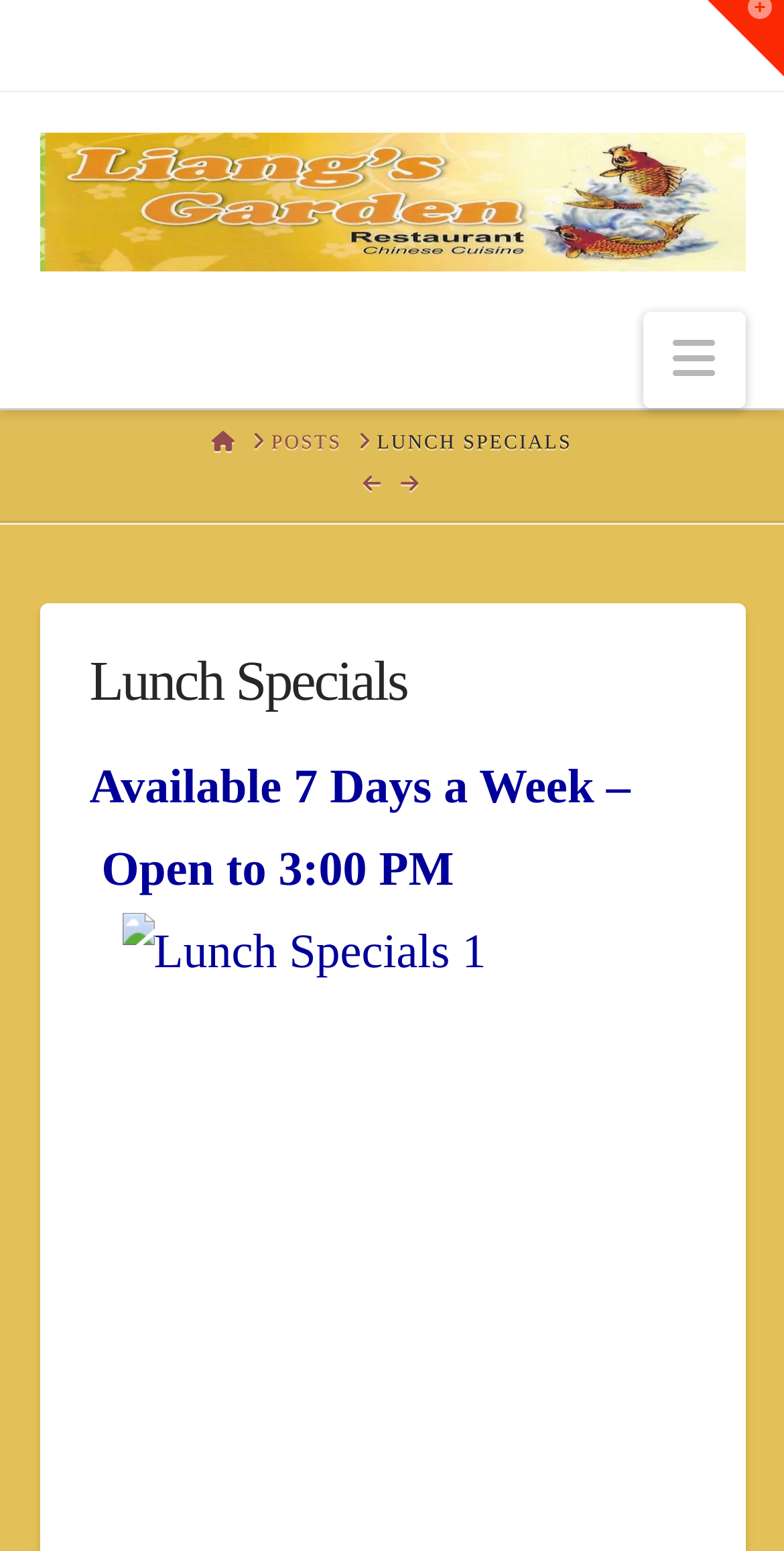Provide an in-depth caption for the contents of the webpage.

The webpage is about Lunch Specials at Liang's Garden Chinese Restaurant. At the top left, there is a link and an image with the restaurant's name. Next to it, on the right, is a navigation button. Below the restaurant's name, there is a breadcrumb navigation section with three links: "HOME", "POSTS", and "LUNCH SPECIALS". 

Two empty links are placed below the breadcrumb navigation. Following these links, there is a header section with a heading "Lunch Specials" and a text "Available 7 Days a Week – Open to 3:00 PM". Below this text, there is a small gap, and then an image of "Lunch Specials 1" is displayed. 

At the top right corner, there is a button with no label.